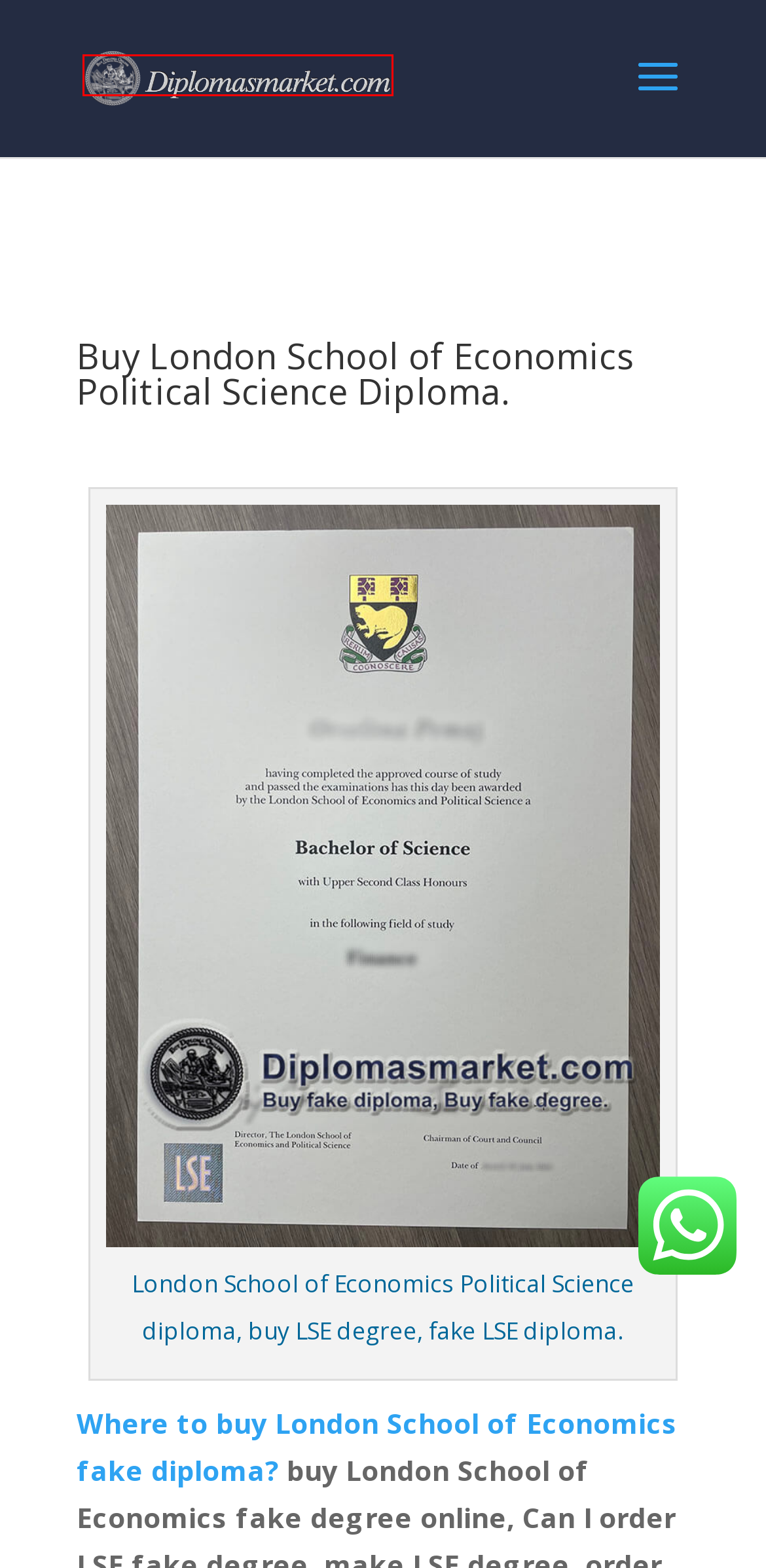You have a screenshot of a webpage where a red bounding box highlights a specific UI element. Identify the description that best matches the resulting webpage after the highlighted element is clicked. The choices are:
A. UK Diplomas
B. How much to get Cal Poly Diploma online?
C. Buy Fake Diploma Online|Fake Degree Transcript Certificate
D. Malaysia Diplomas
E. Canada Diplomas
F. Order Liverpool John Moores University diploma online.
G. buy LSE certificate
H. New York University Diploma, buy NYU degree online.

C